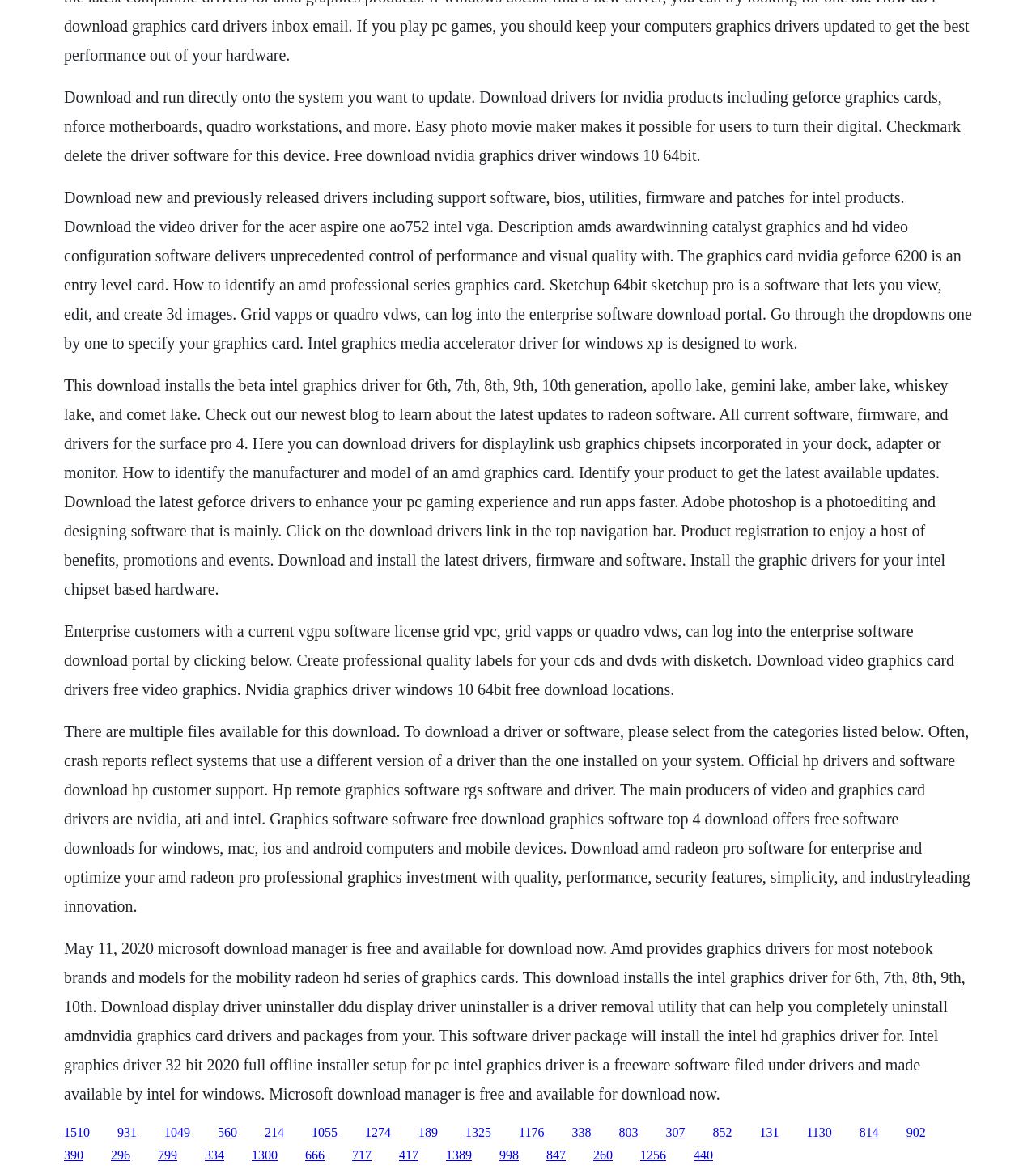Find the bounding box coordinates of the element to click in order to complete the given instruction: "Click on the 'Download new and previously released drivers' link."

[0.062, 0.16, 0.938, 0.3]